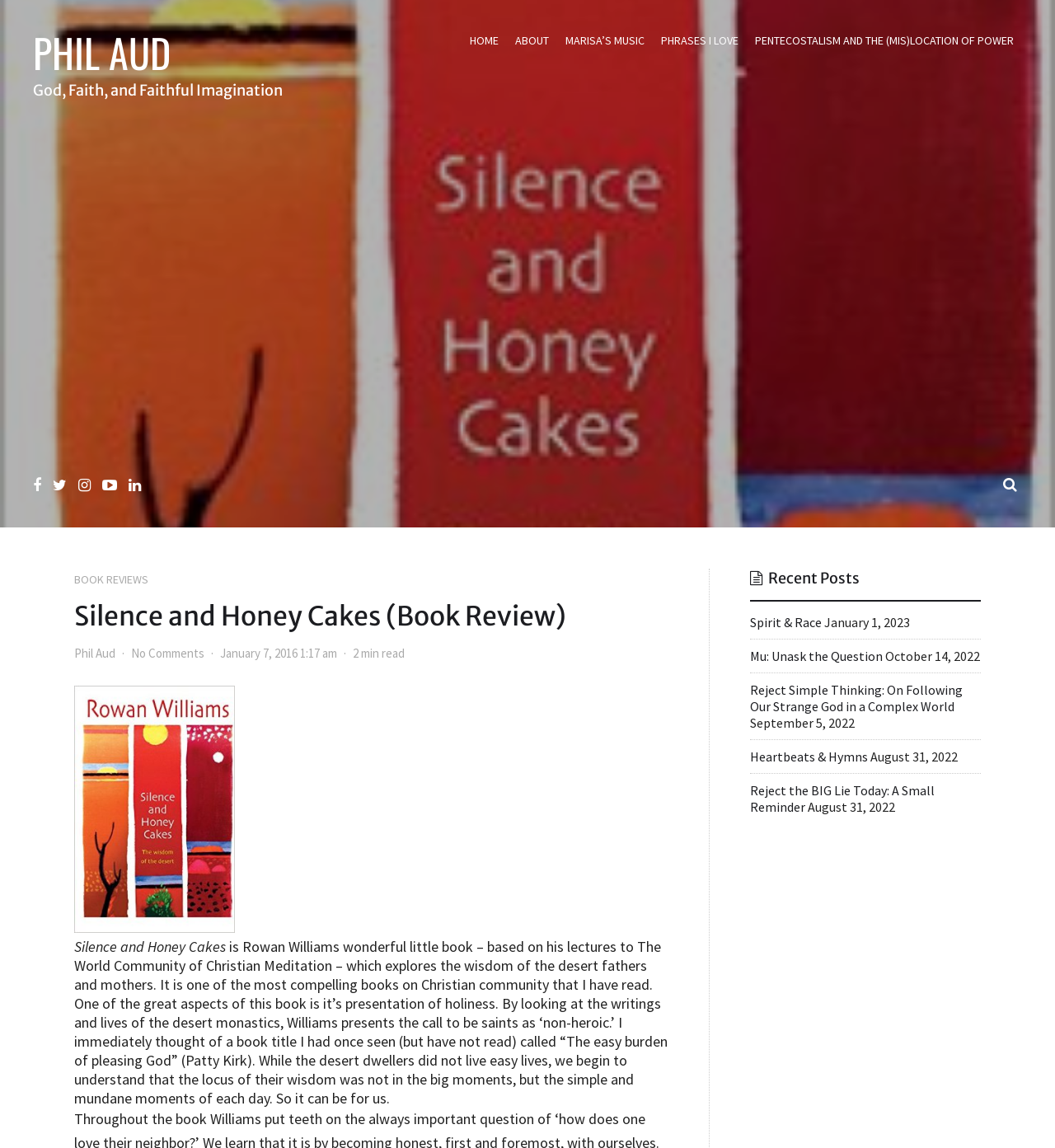Please find and report the bounding box coordinates of the element to click in order to perform the following action: "View the recent post 'Spirit & Race'". The coordinates should be expressed as four float numbers between 0 and 1, in the format [left, top, right, bottom].

[0.711, 0.535, 0.779, 0.549]